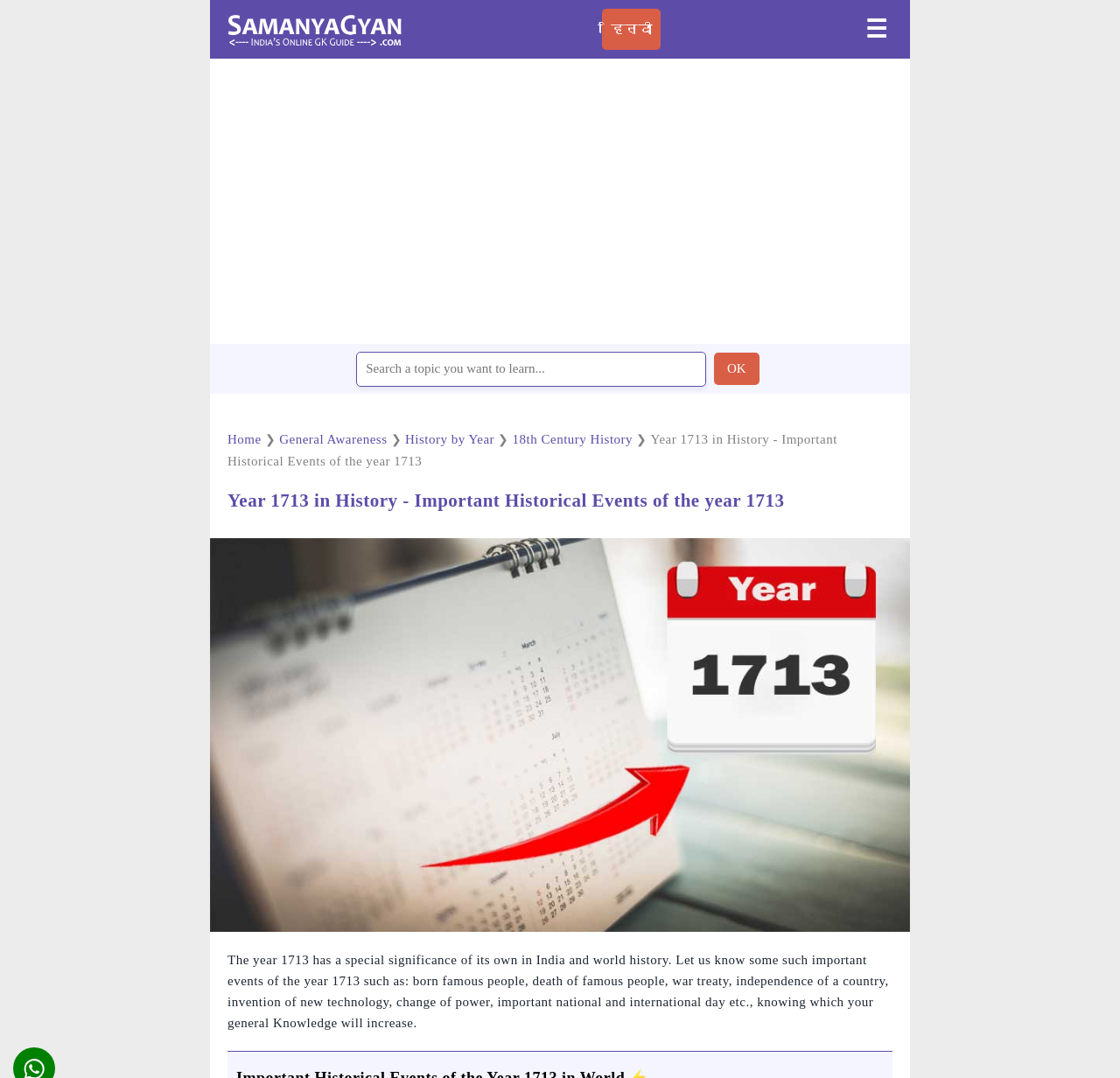Please determine the bounding box coordinates of the element to click on in order to accomplish the following task: "Click on Hindi". Ensure the coordinates are four float numbers ranging from 0 to 1, i.e., [left, top, right, bottom].

[0.538, 0.008, 0.59, 0.046]